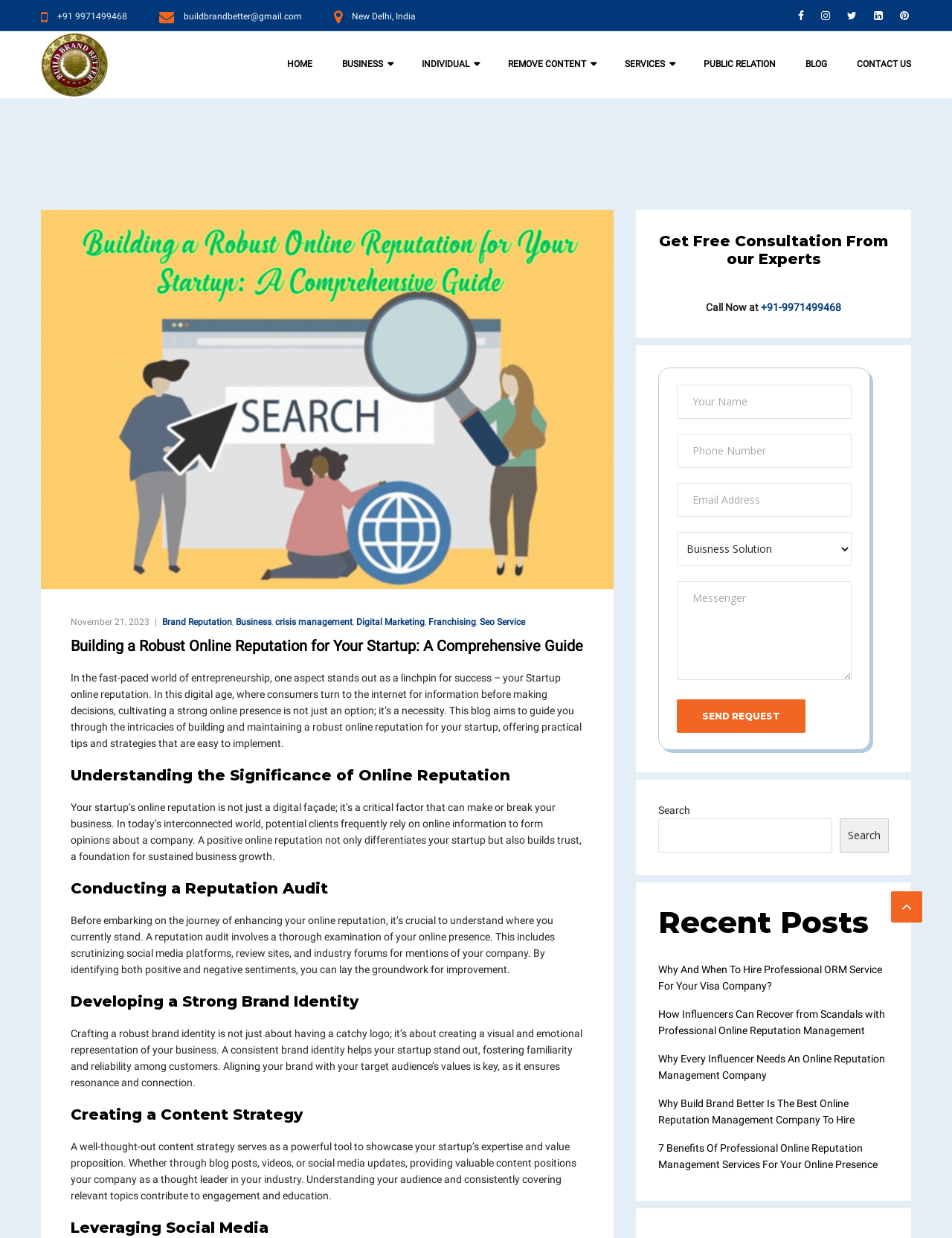Kindly determine the bounding box coordinates for the area that needs to be clicked to execute this instruction: "Click the 'Send Request' button".

[0.711, 0.565, 0.846, 0.592]